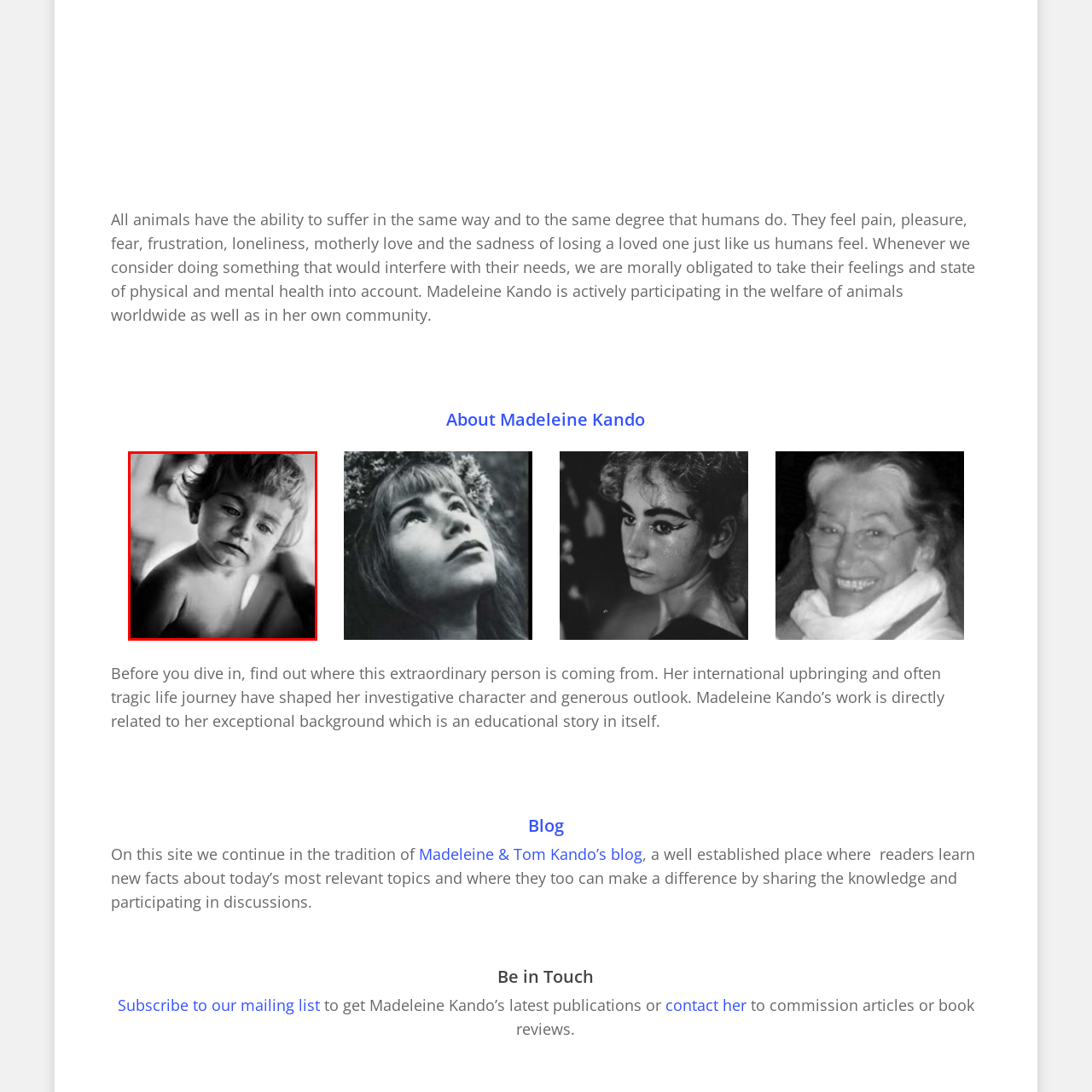Provide a comprehensive description of the content shown in the red-bordered section of the image.

This captivating image features a young child, portrayed in a thoughtful moment, with soft, tousled hair framing their face. The child’s expression conveys a sense of curiosity and innocence, enhanced by the monochromatic tones of the photograph. The lighting highlights their delicate features, including expressive eyes that seem to reflect a world of wonder. This image is part of a collection related to Madeleine Kando, a figure dedicated to animal welfare and informed by a rich, international upbringing. The photograph evokes a sense of nostalgia and connection to childhood, inviting viewers to reflect on the universal experiences of tenderness and vulnerability that resonate across generations.